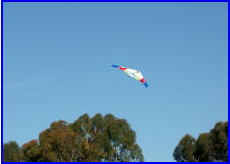Answer the following inquiry with a single word or phrase:
What colors are on the drone?

Red, white, and blue